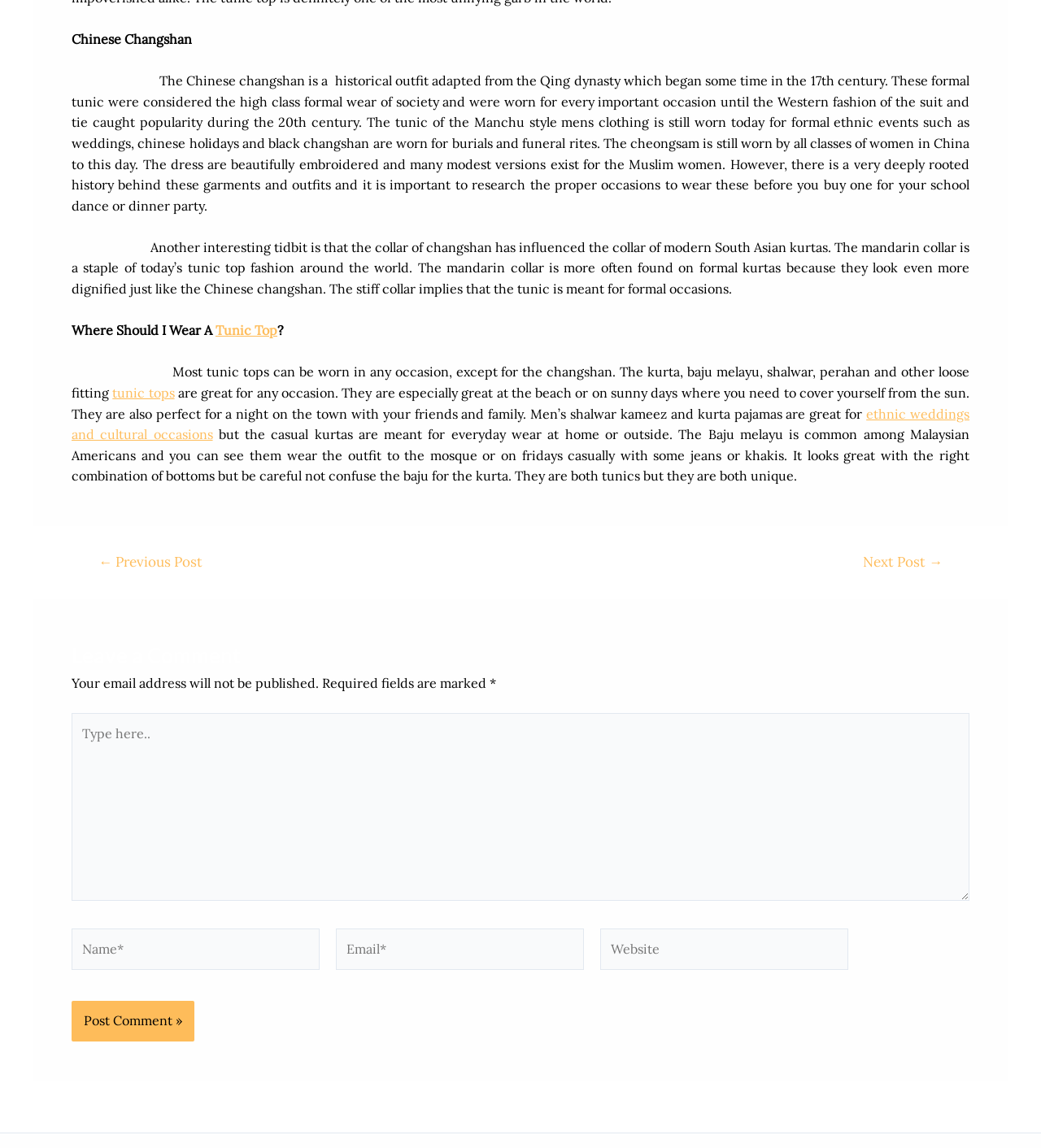Identify the bounding box for the UI element that is described as follows: "← Previous Post".

[0.074, 0.484, 0.215, 0.496]